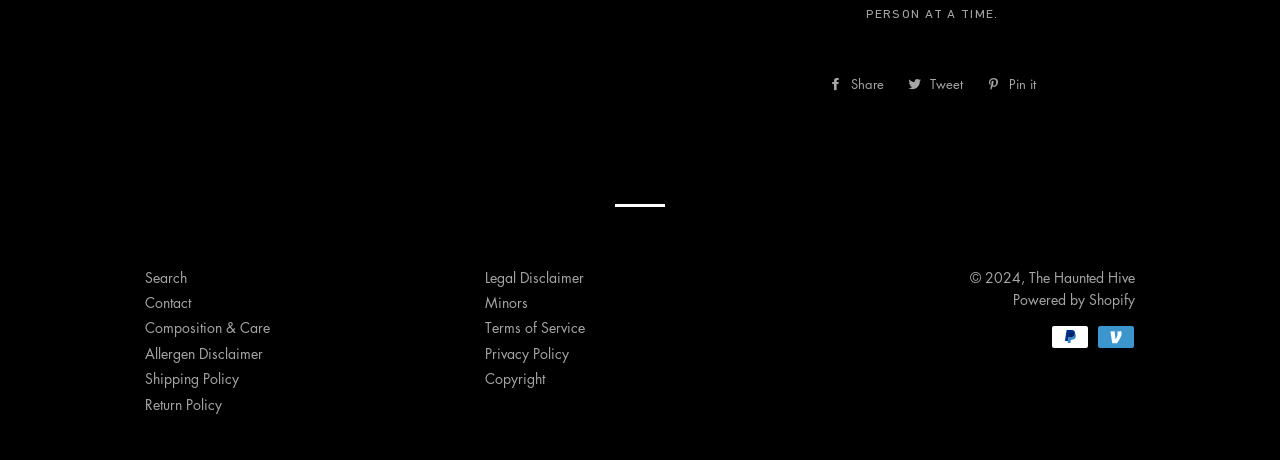What is the name of the website?
Please provide a full and detailed response to the question.

The webpage has a link element 'The Haunted Hive' at the bottom, which is likely the name of the website.